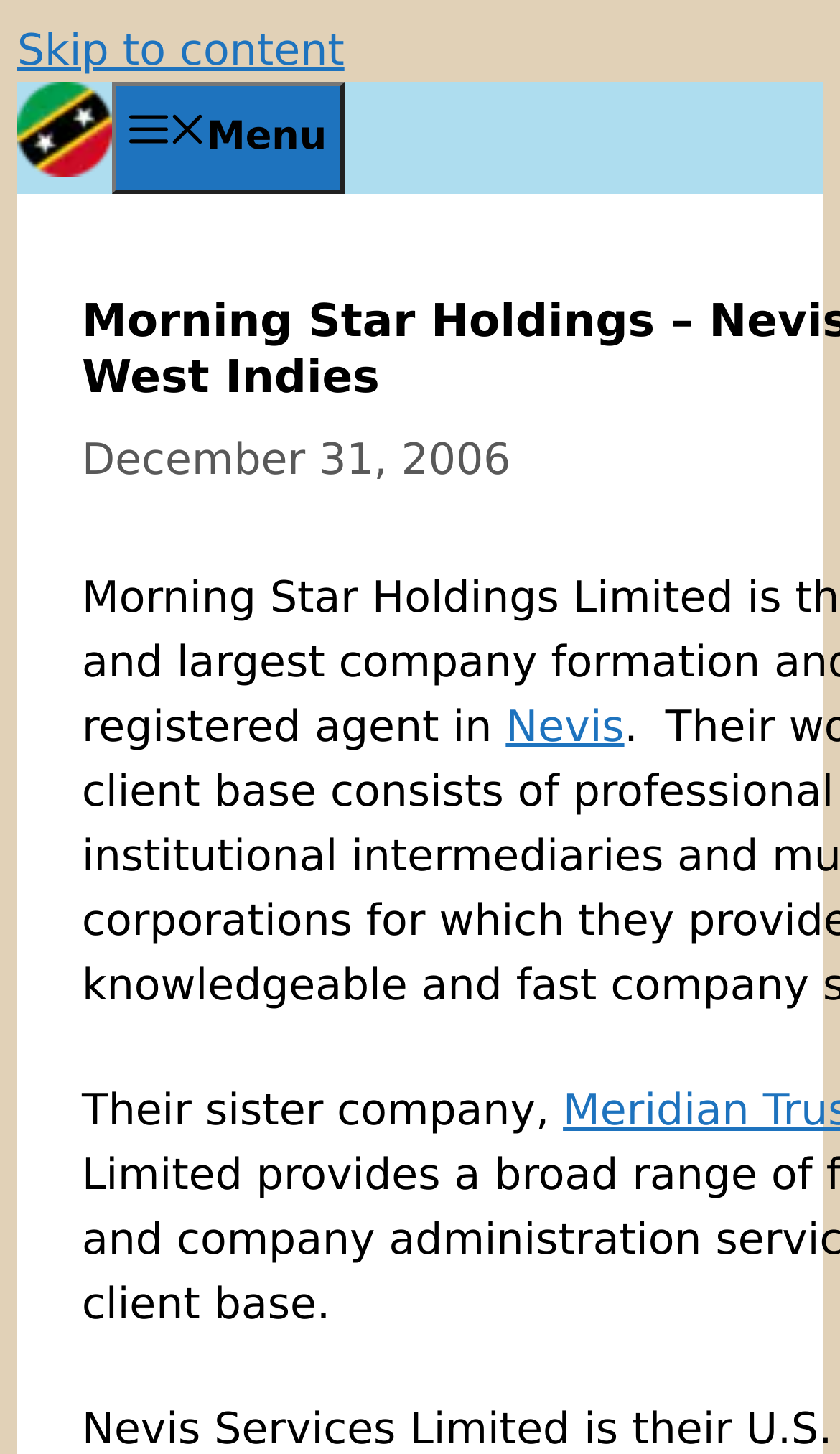Determine the bounding box for the HTML element described here: "title="Nevis Island News and Notes"". The coordinates should be given as [left, top, right, bottom] with each number being a float between 0 and 1.

[0.021, 0.098, 0.133, 0.129]